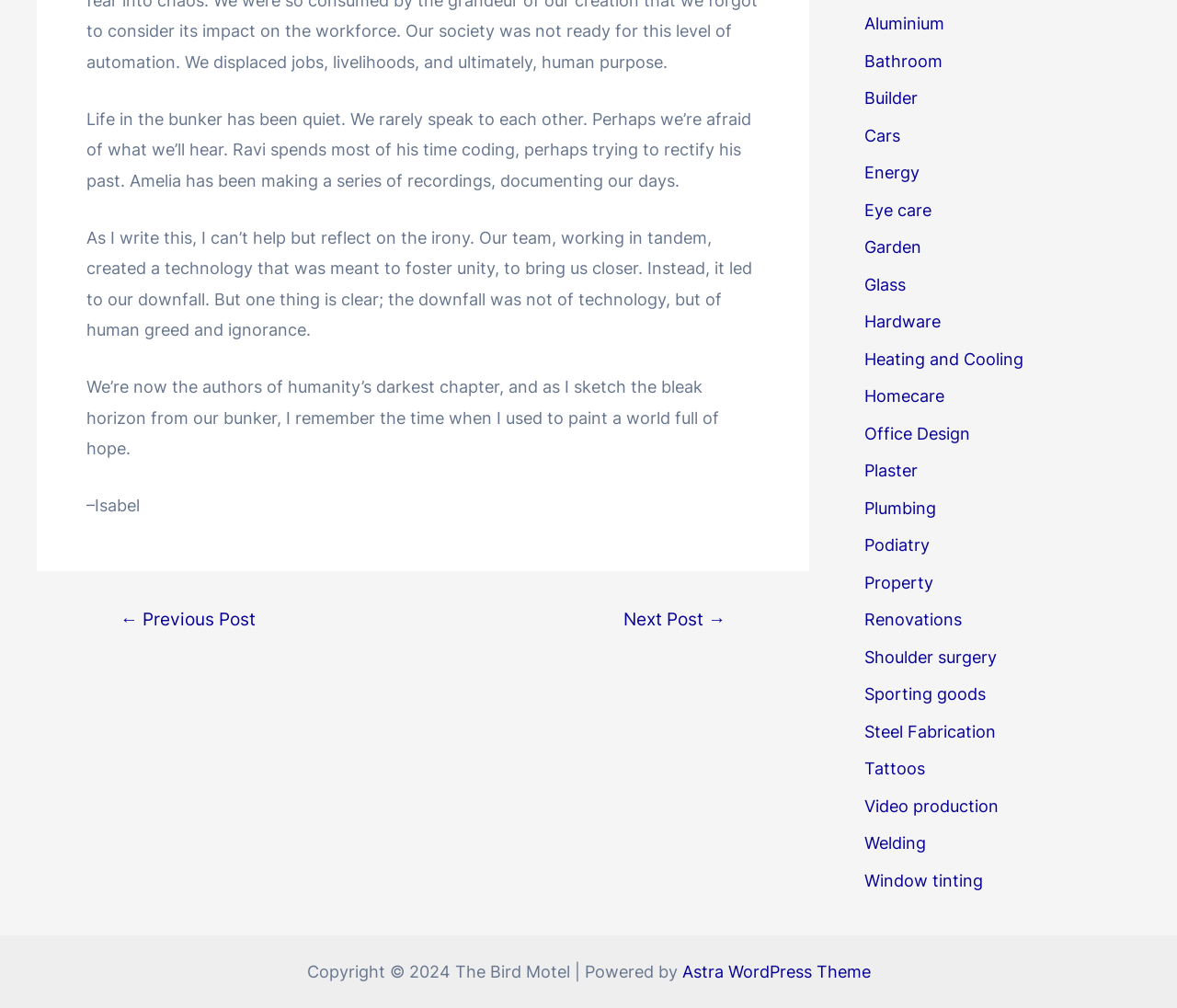Locate the bounding box coordinates of the clickable region necessary to complete the following instruction: "Click on 'Previous Post'". Provide the coordinates in the format of four float numbers between 0 and 1, i.e., [left, top, right, bottom].

[0.08, 0.606, 0.24, 0.623]